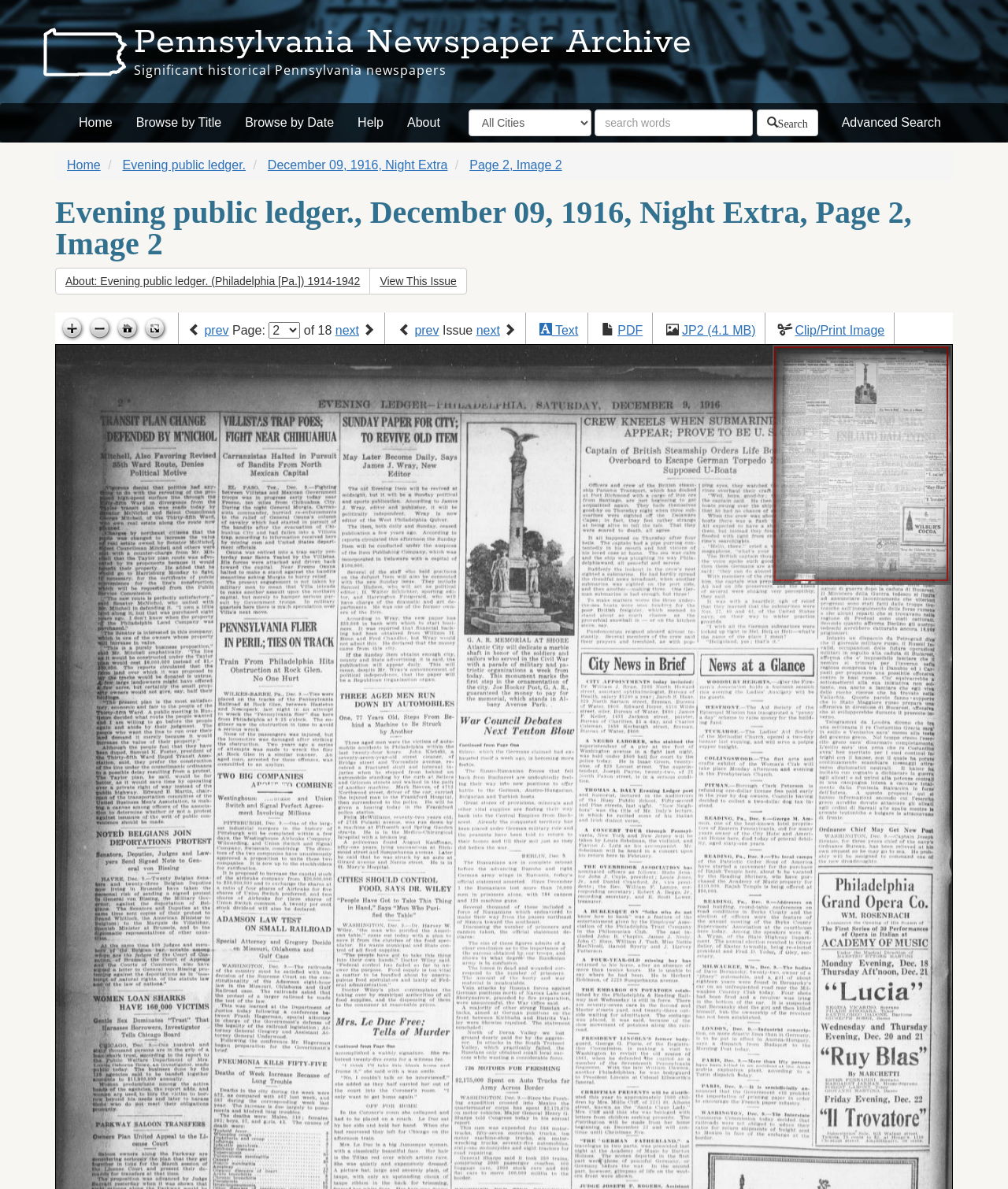What is the purpose of the 'Zoom in' button? Based on the image, give a response in one word or a short phrase.

To enlarge the image